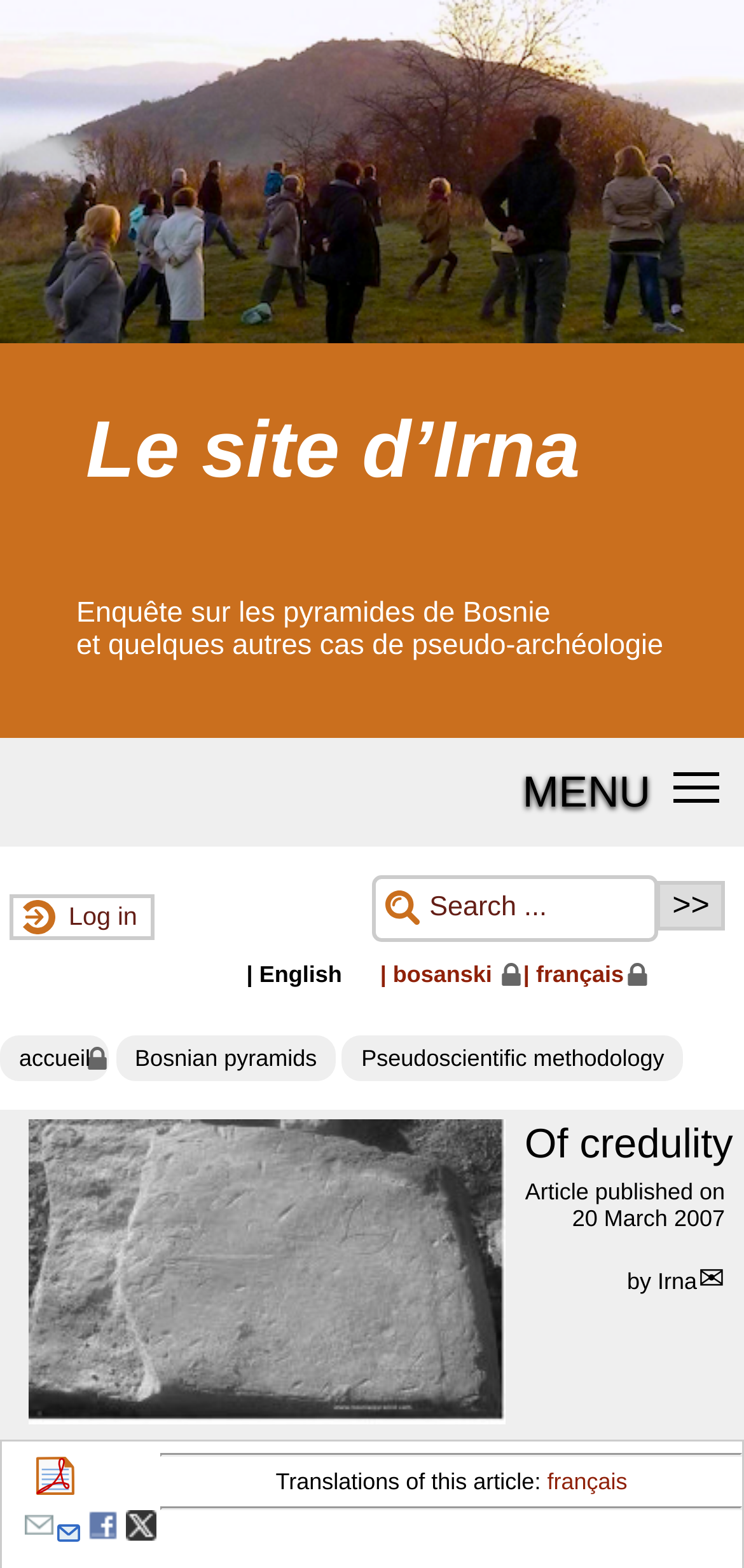Generate the text of the webpage's primary heading.

My book (in French) about the Bosnian ’pyramids’